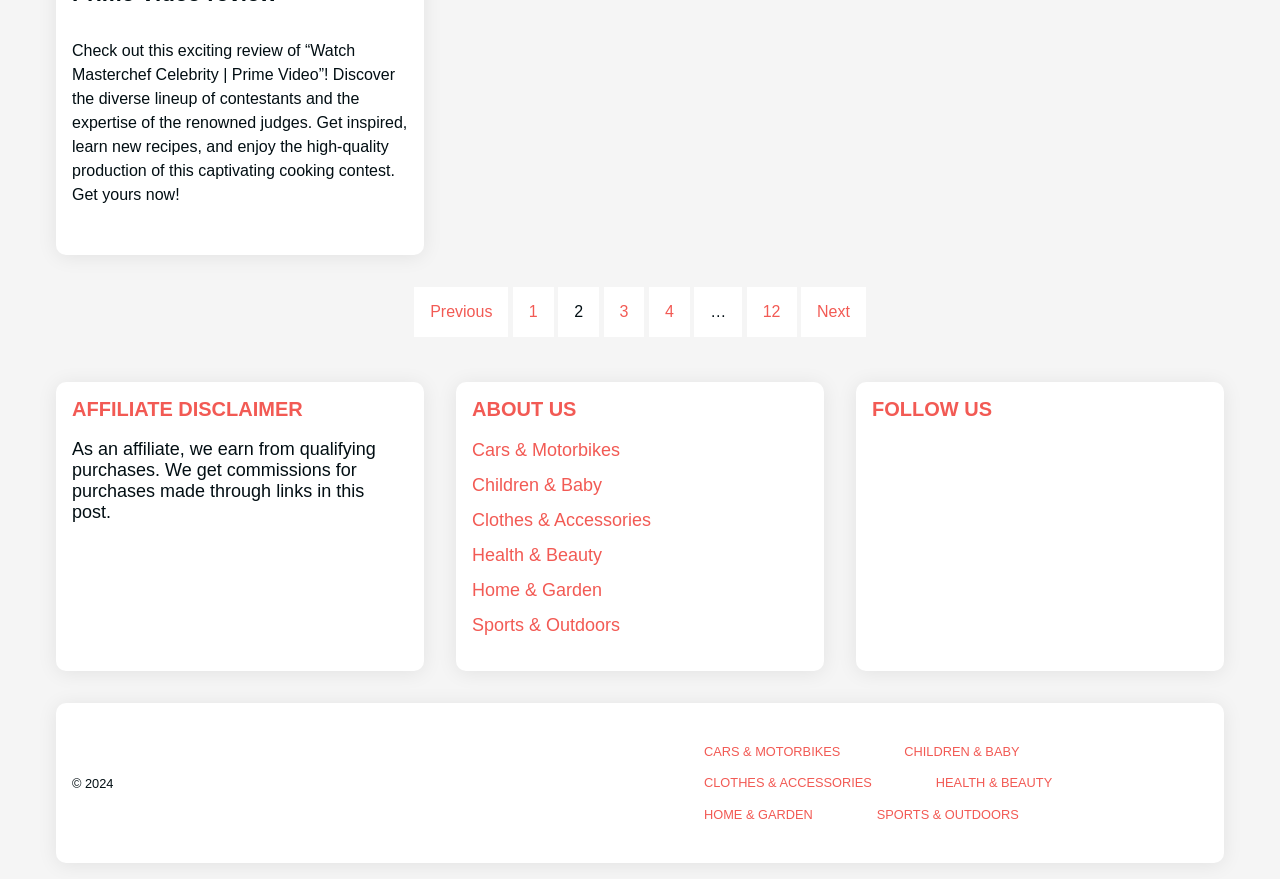What is the purpose of the affiliate disclaimer?
Based on the image, answer the question with as much detail as possible.

The affiliate disclaimer is stating that as an affiliate, the website earns commissions from qualifying purchases made through links in the post. This is a common practice in affiliate marketing where websites earn revenue by promoting products or services of other companies.